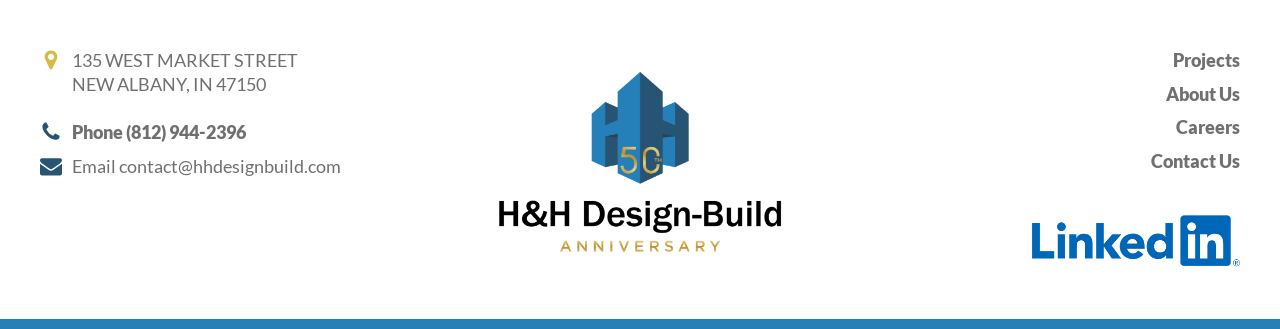How many navigation links are there?
Please give a detailed and elaborate answer to the question.

I counted the number of link elements with text 'Projects', 'About Us', 'Careers', and 'Contact Us' which are located at the top-right corner of the webpage.